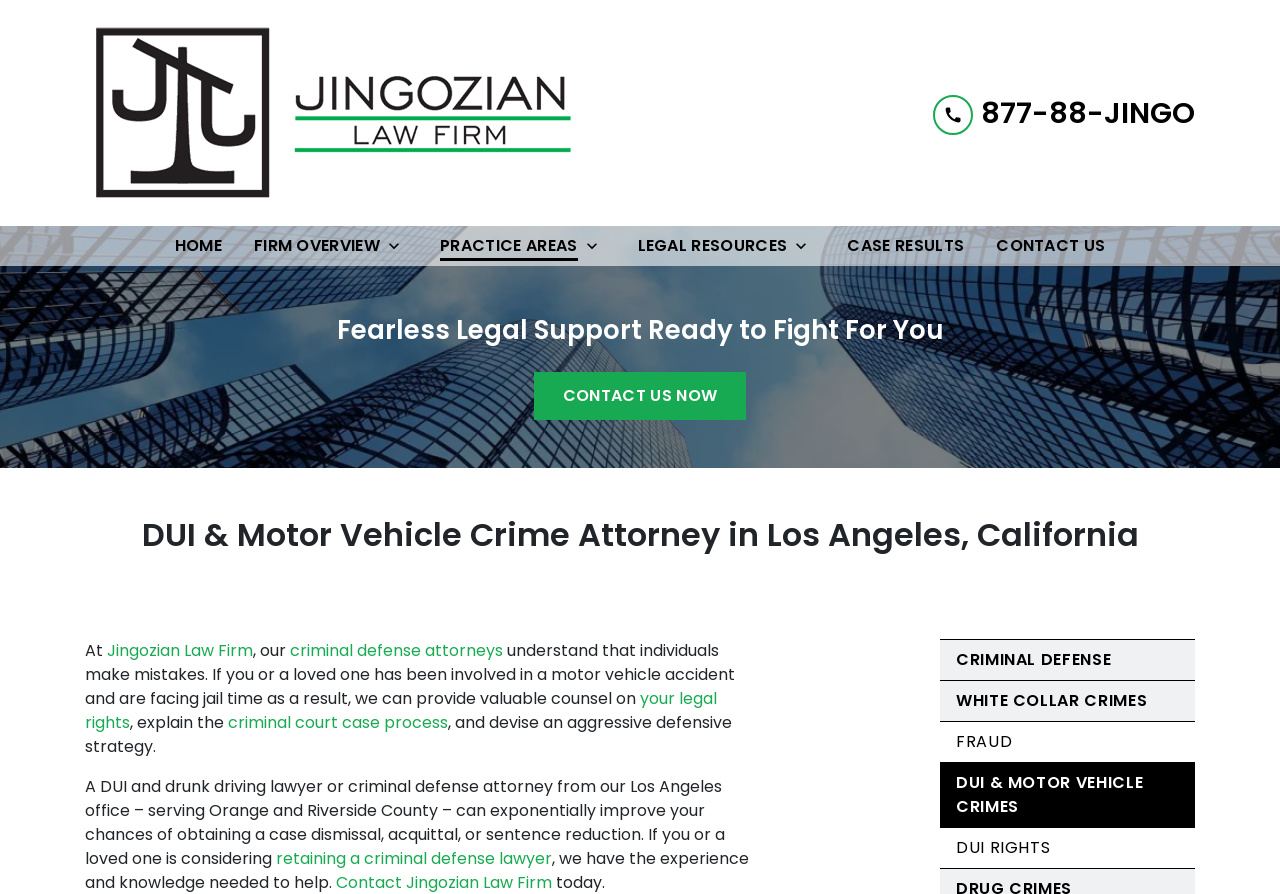Find the bounding box coordinates of the clickable region needed to perform the following instruction: "Contact the law firm". The coordinates should be provided as four float numbers between 0 and 1, i.e., [left, top, right, bottom].

[0.772, 0.253, 0.87, 0.298]